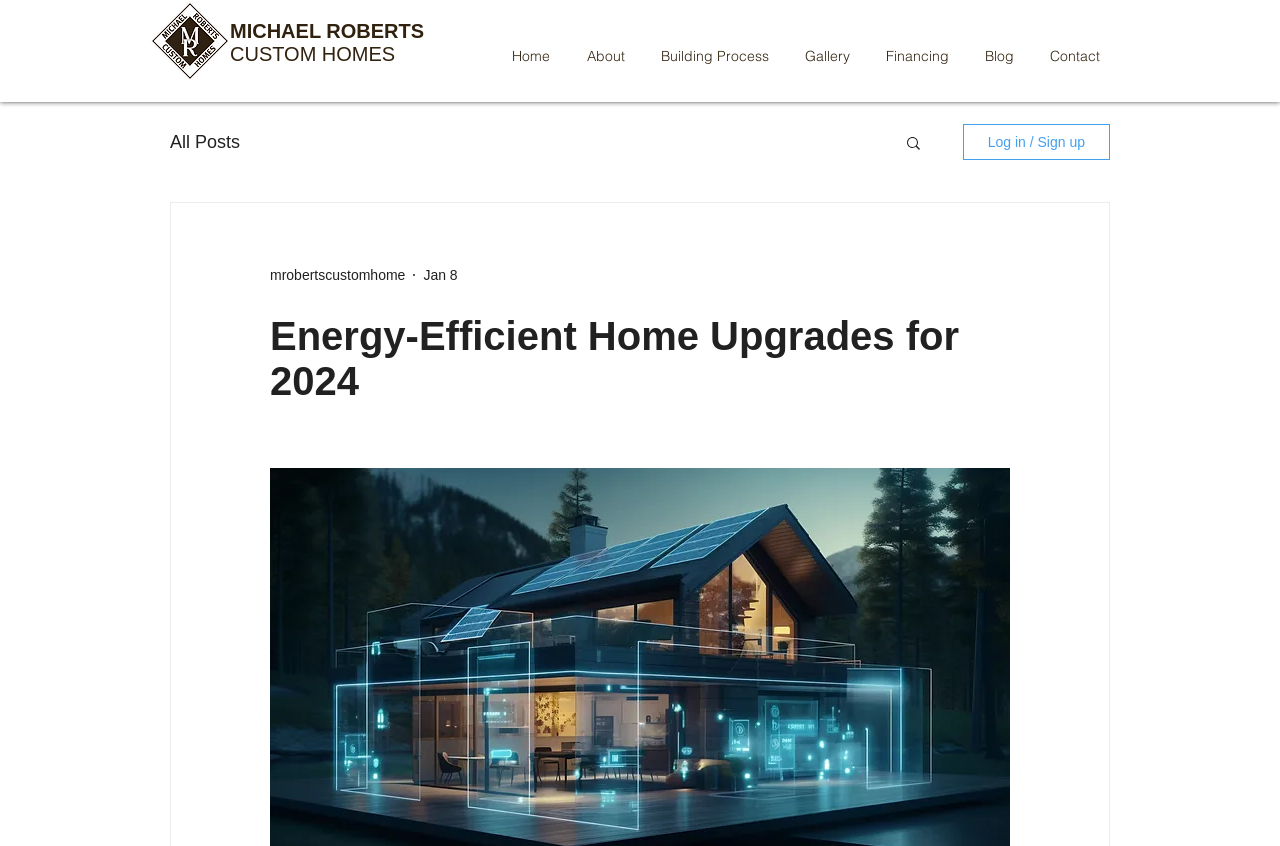Select the bounding box coordinates of the element I need to click to carry out the following instruction: "Search for something".

[0.706, 0.158, 0.721, 0.183]